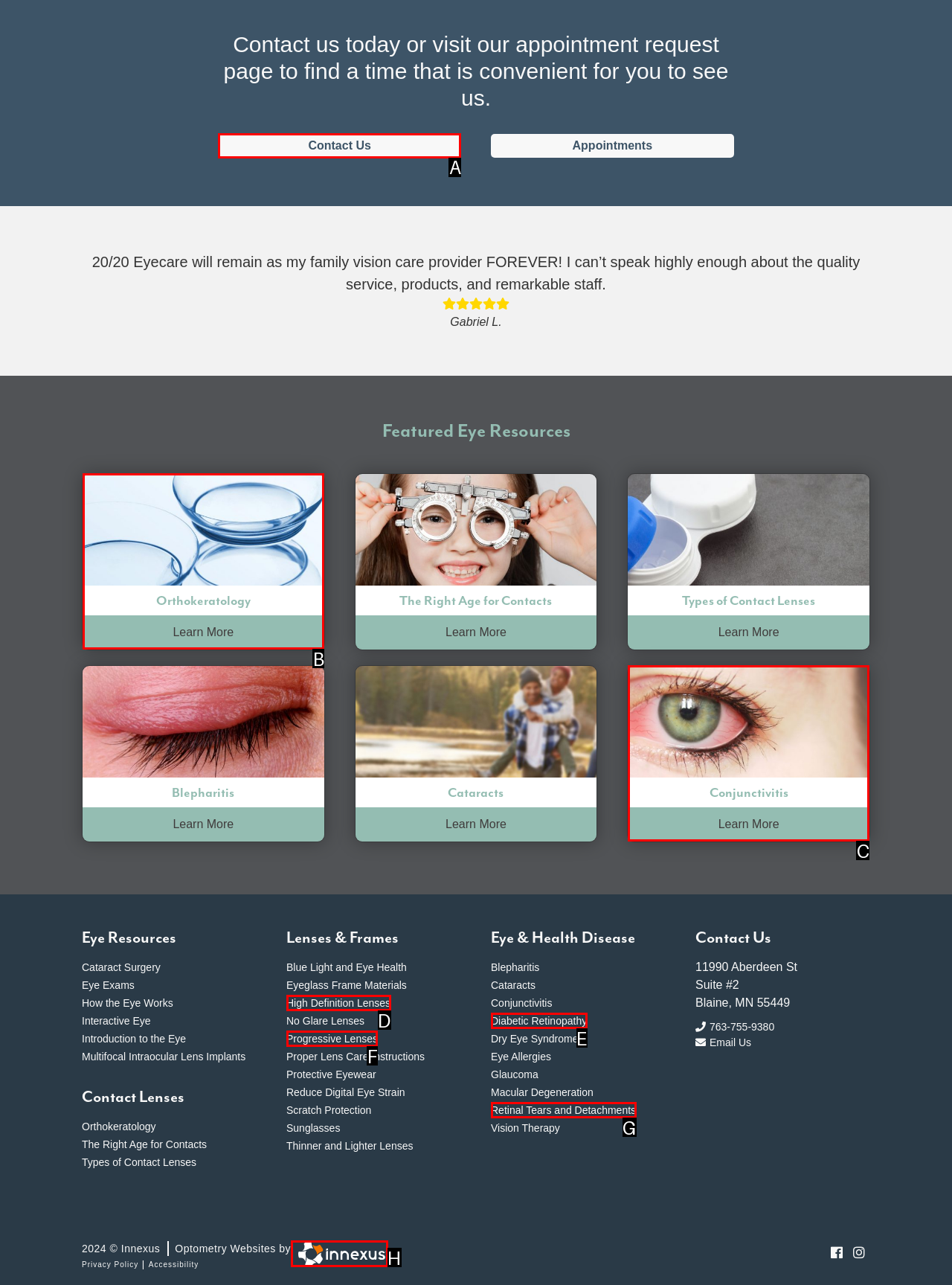Show which HTML element I need to click to perform this task: Click Contact Us Answer with the letter of the correct choice.

A